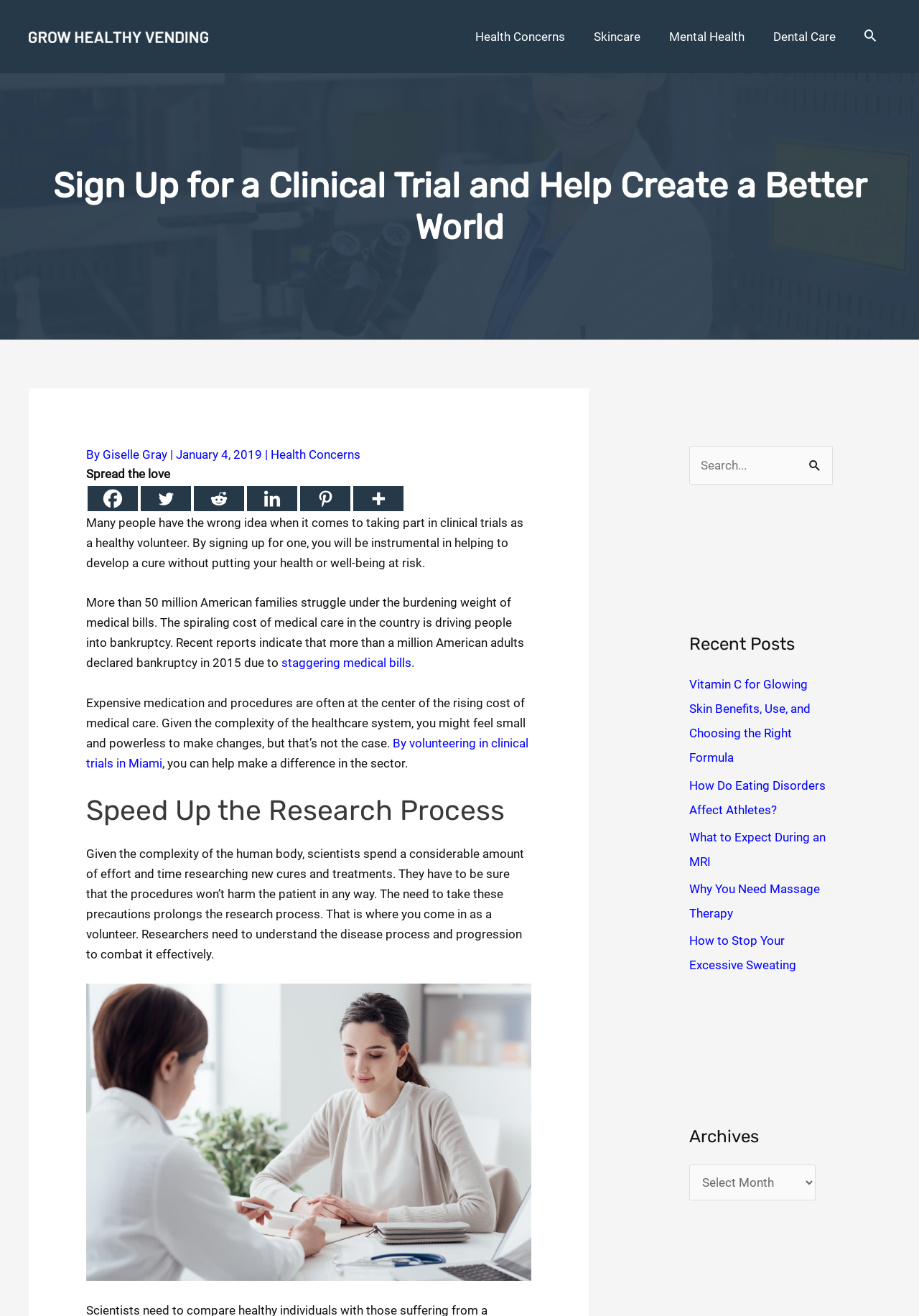Indicate the bounding box coordinates of the element that needs to be clicked to satisfy the following instruction: "Click the 'Health Concerns' link". The coordinates should be four float numbers between 0 and 1, i.e., [left, top, right, bottom].

[0.502, 0.009, 0.63, 0.046]